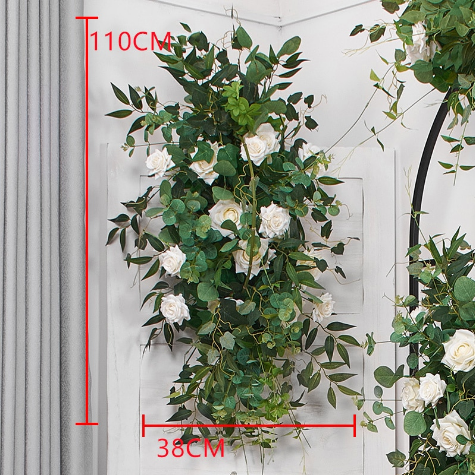What color are the delicate flowers in the arrangement?
Please give a detailed and elaborate answer to the question.

The caption specifically mentions 'delicate white roses' as part of the foliage, indicating that the flowers in the arrangement are white in color.